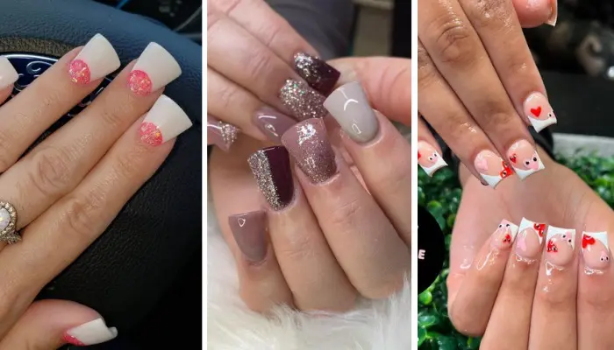Detail everything you observe in the image.

This vibrant image showcases a collection of short duck nail designs, featuring three distinct styles of manicured nails. 

On the left, the nails are adorned with a classic French tip, accented by eye-catching pink glitter at the base, perfectly complemented by a delicate silver ring on the finger. The middle section presents nails in a beautiful blend of muted tones, where glittery and glossy finishes add a touch of elegance, demonstrating a contemporary approach to nail art. Finally, the right side highlights playful and festive designs, complete with charming heart motifs and fine details that create a whimsical look.

These designs not only exemplify current trends in nail fashion but also offer inspiration for anyone looking to embrace the duck nail style, which is characterized by its flared tips and unique shapes.